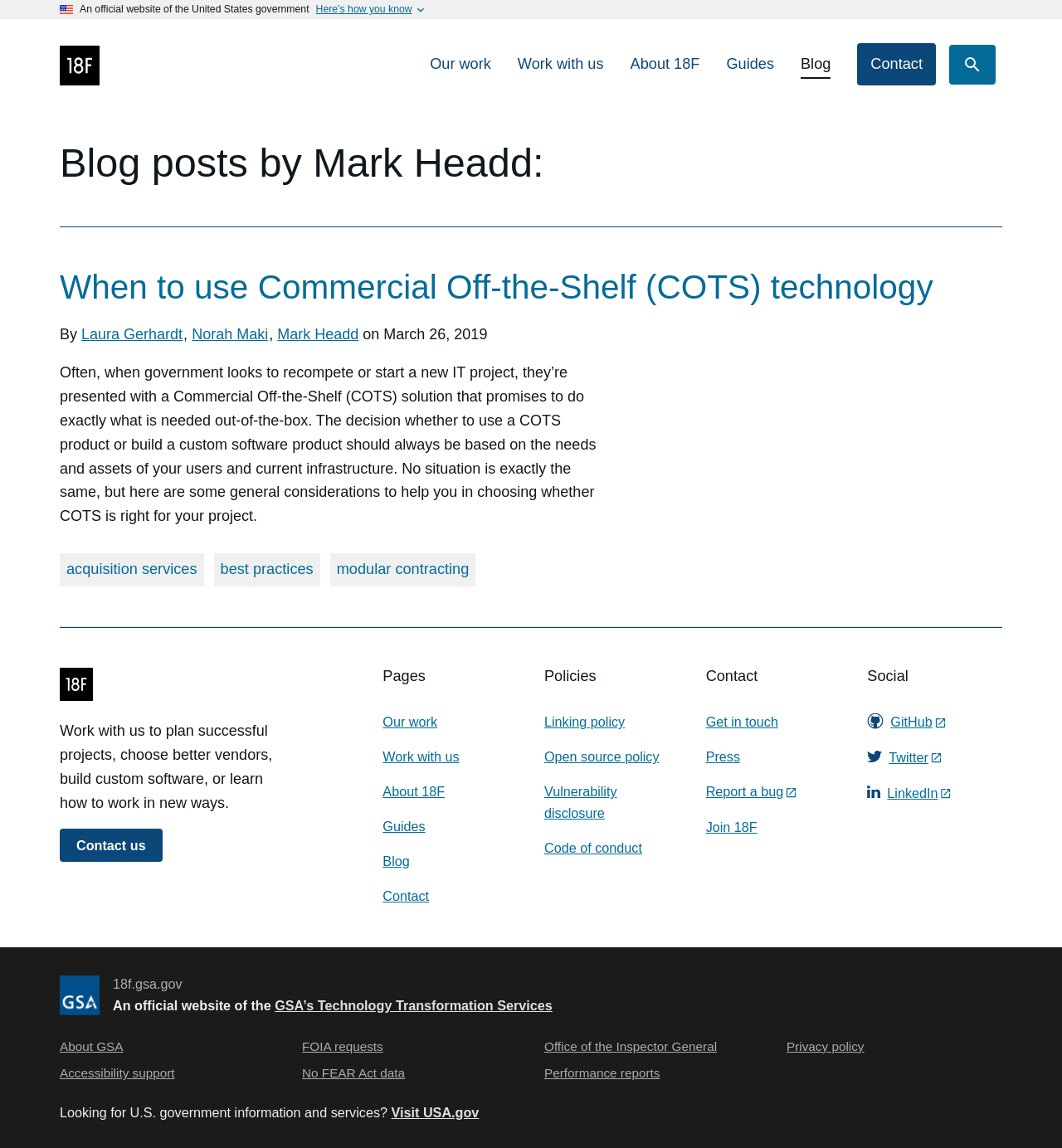Please identify the bounding box coordinates of the clickable area that will fulfill the following instruction: "Read Movie News". The coordinates should be in the format of four float numbers between 0 and 1, i.e., [left, top, right, bottom].

None